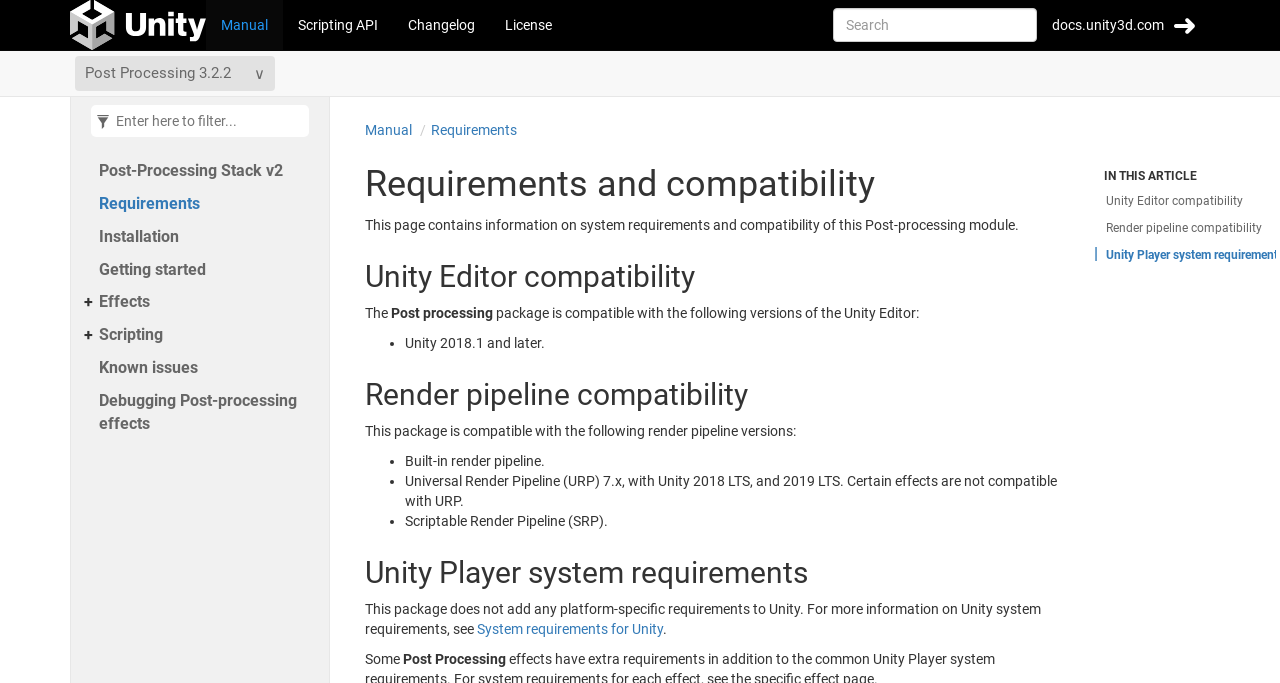Locate the bounding box of the UI element with the following description: "Known issues".

[0.077, 0.523, 0.249, 0.556]